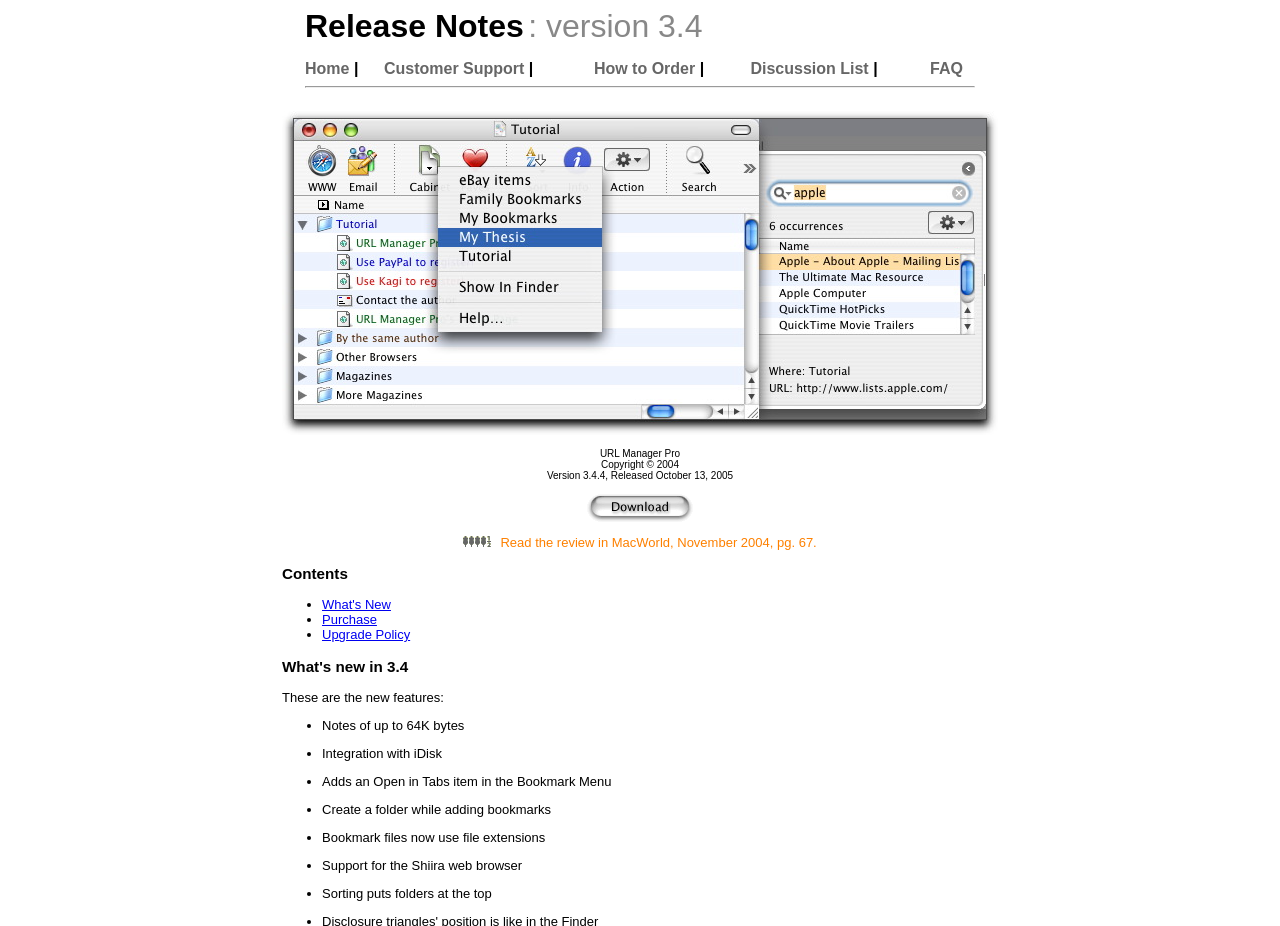Please answer the following question using a single word or phrase: 
What is the purpose of the 'Download Page' link?

To download URL Manager Pro